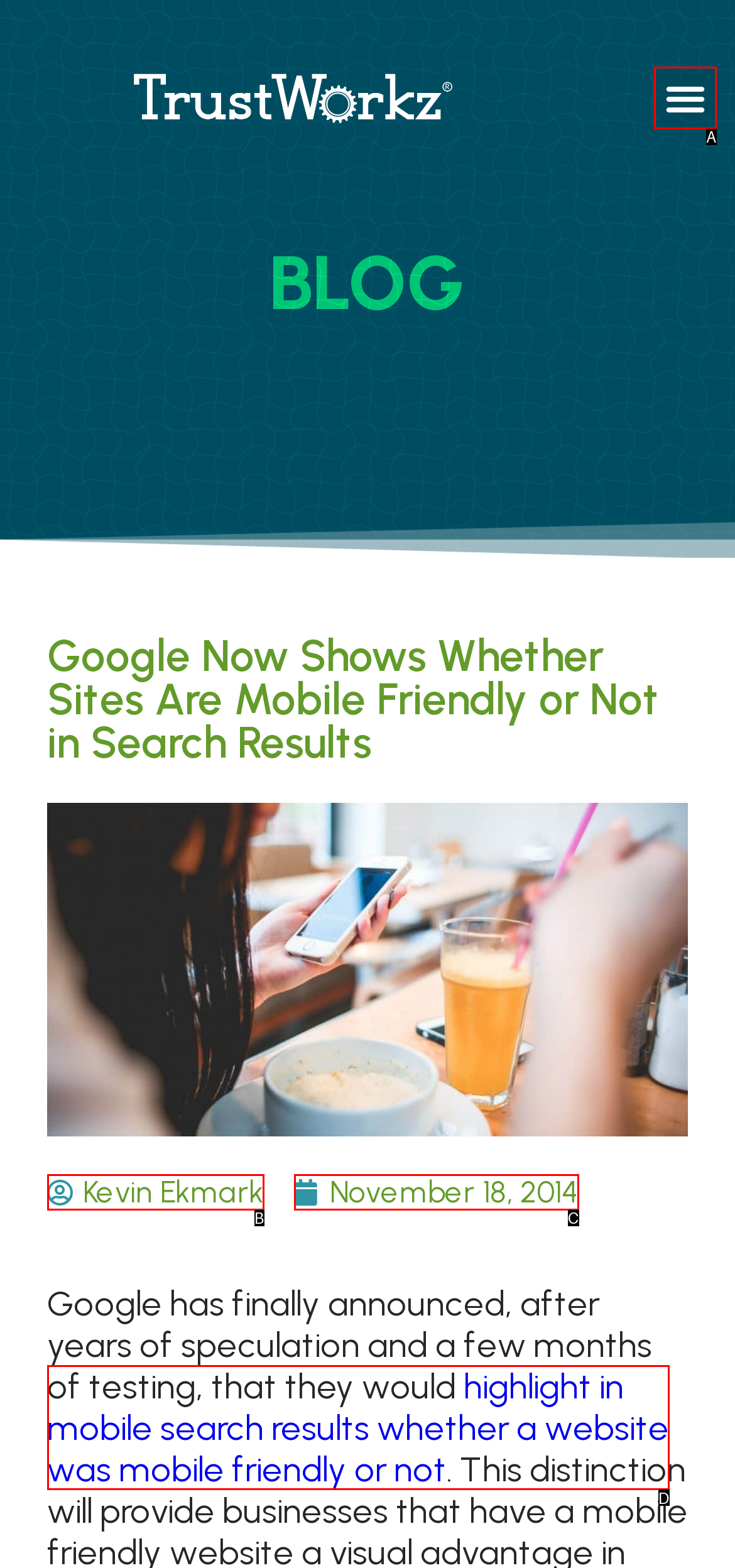Choose the letter of the UI element that aligns with the following description: November 18, 2014
State your answer as the letter from the listed options.

C